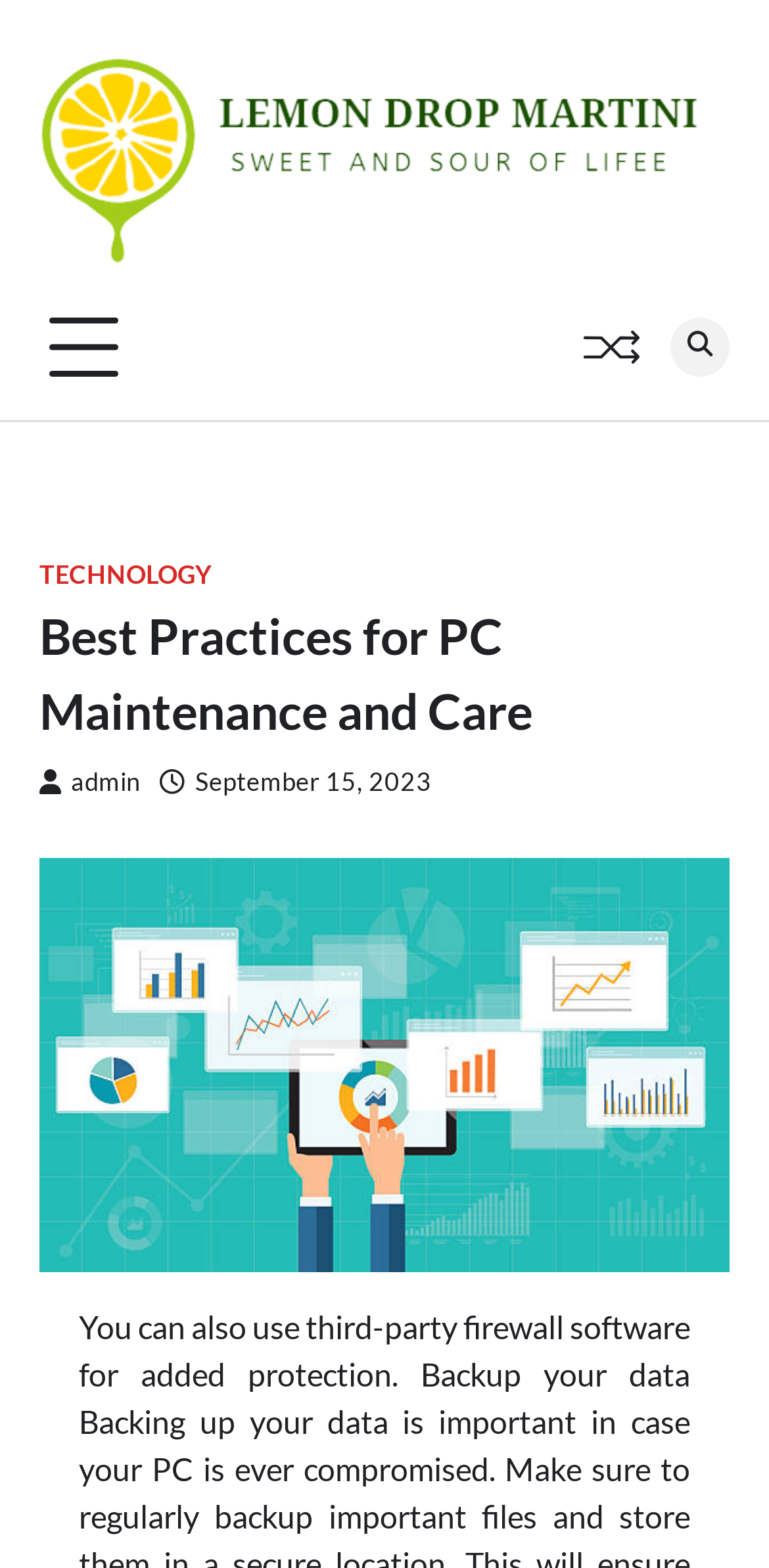Answer this question using a single word or a brief phrase:
Who is the author of the article?

admin